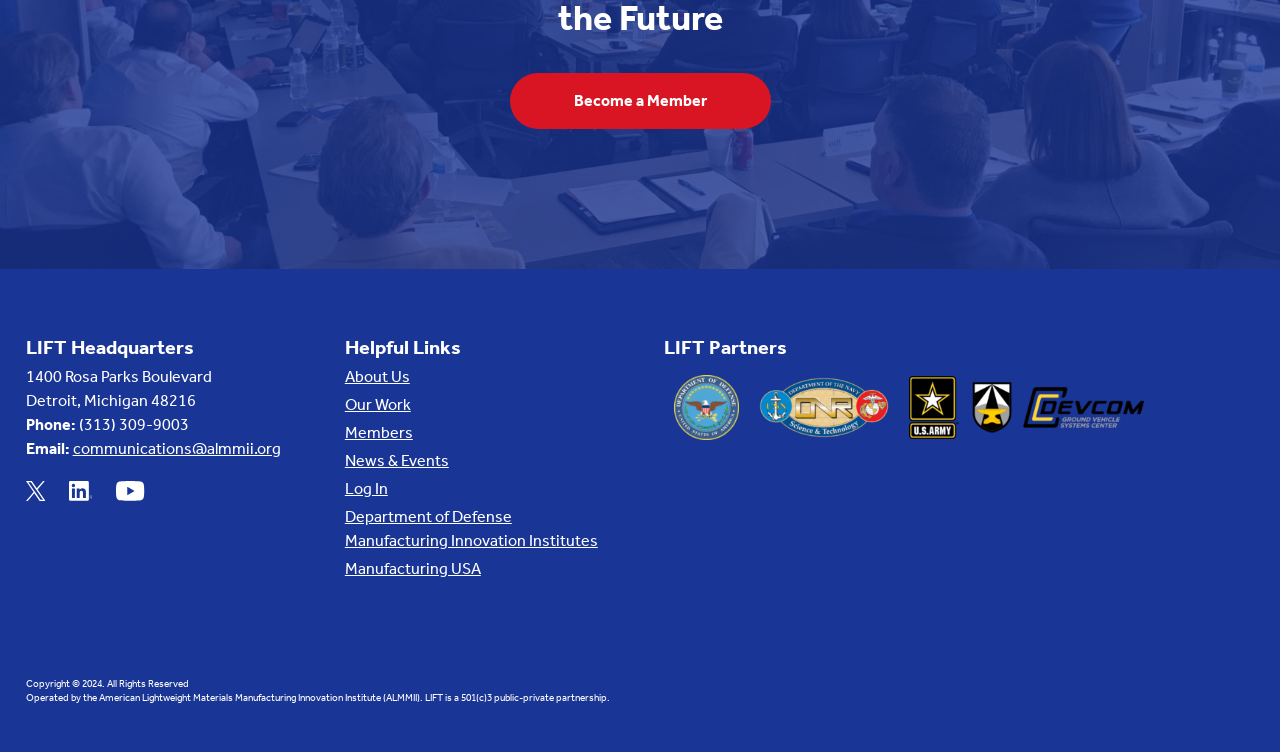What is the phone number of LIFT Headquarters?
Provide a one-word or short-phrase answer based on the image.

(313) 309-9003